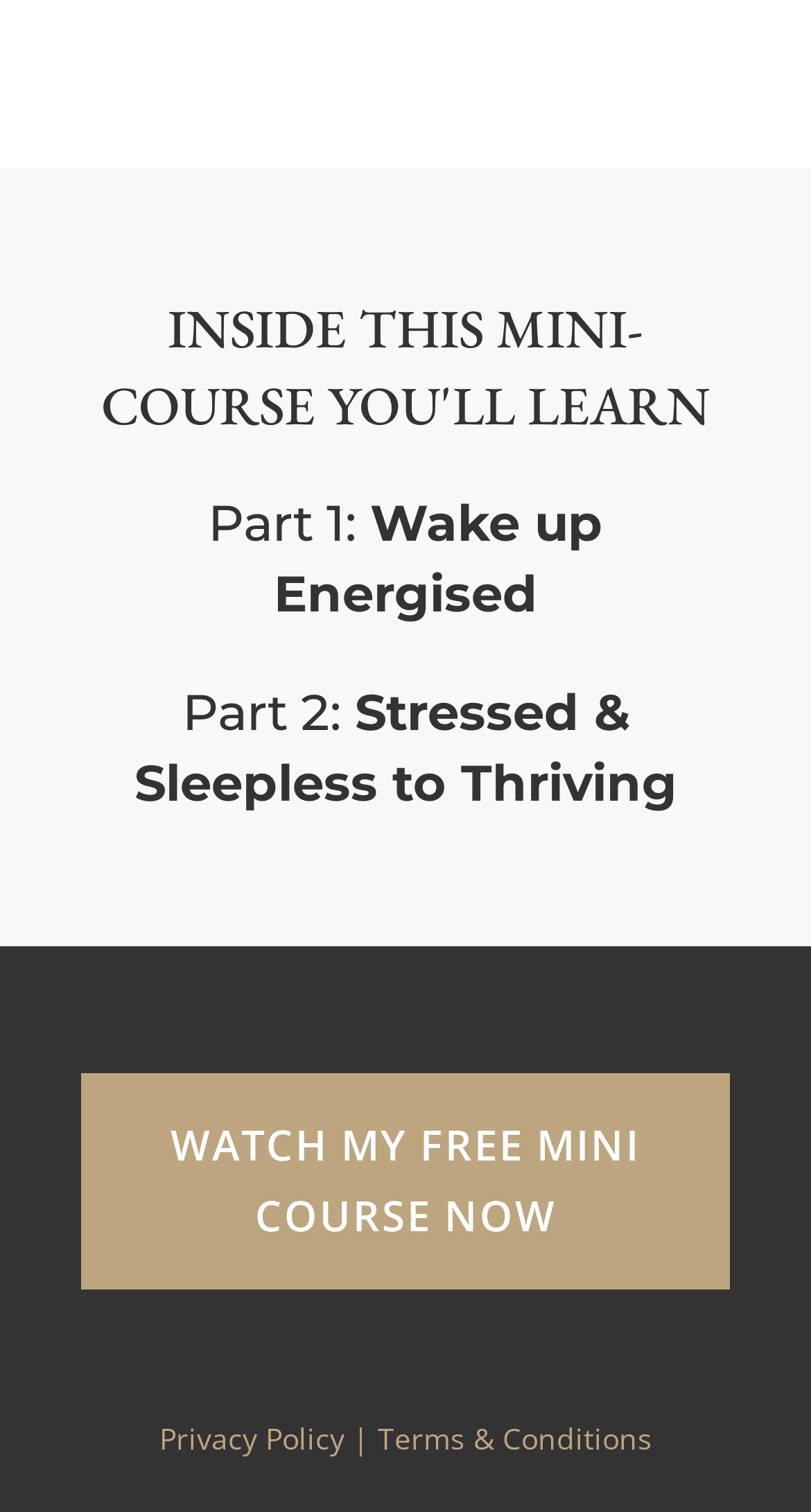Respond with a single word or short phrase to the following question: 
What is the title of the mini-course?

Not specified